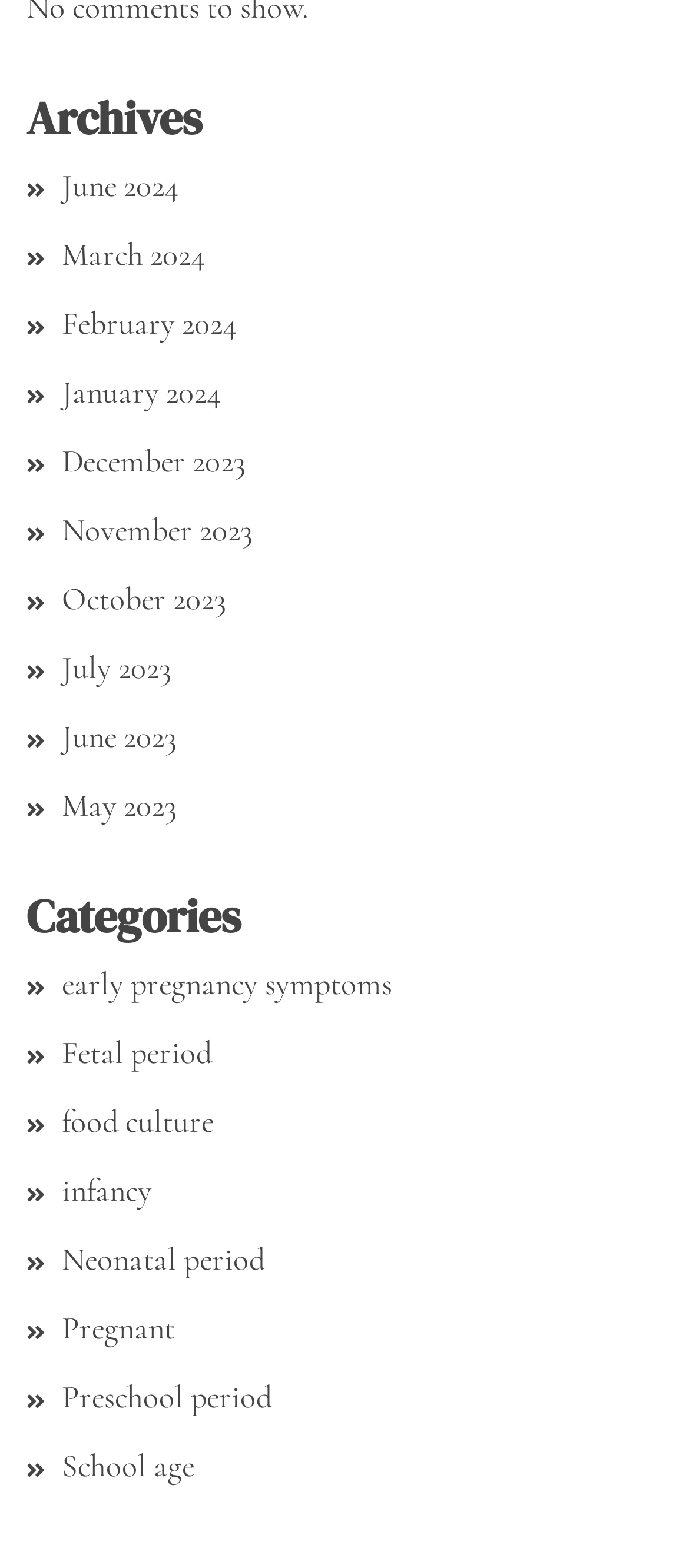Please determine the bounding box coordinates of the element's region to click for the following instruction: "Share this post".

None